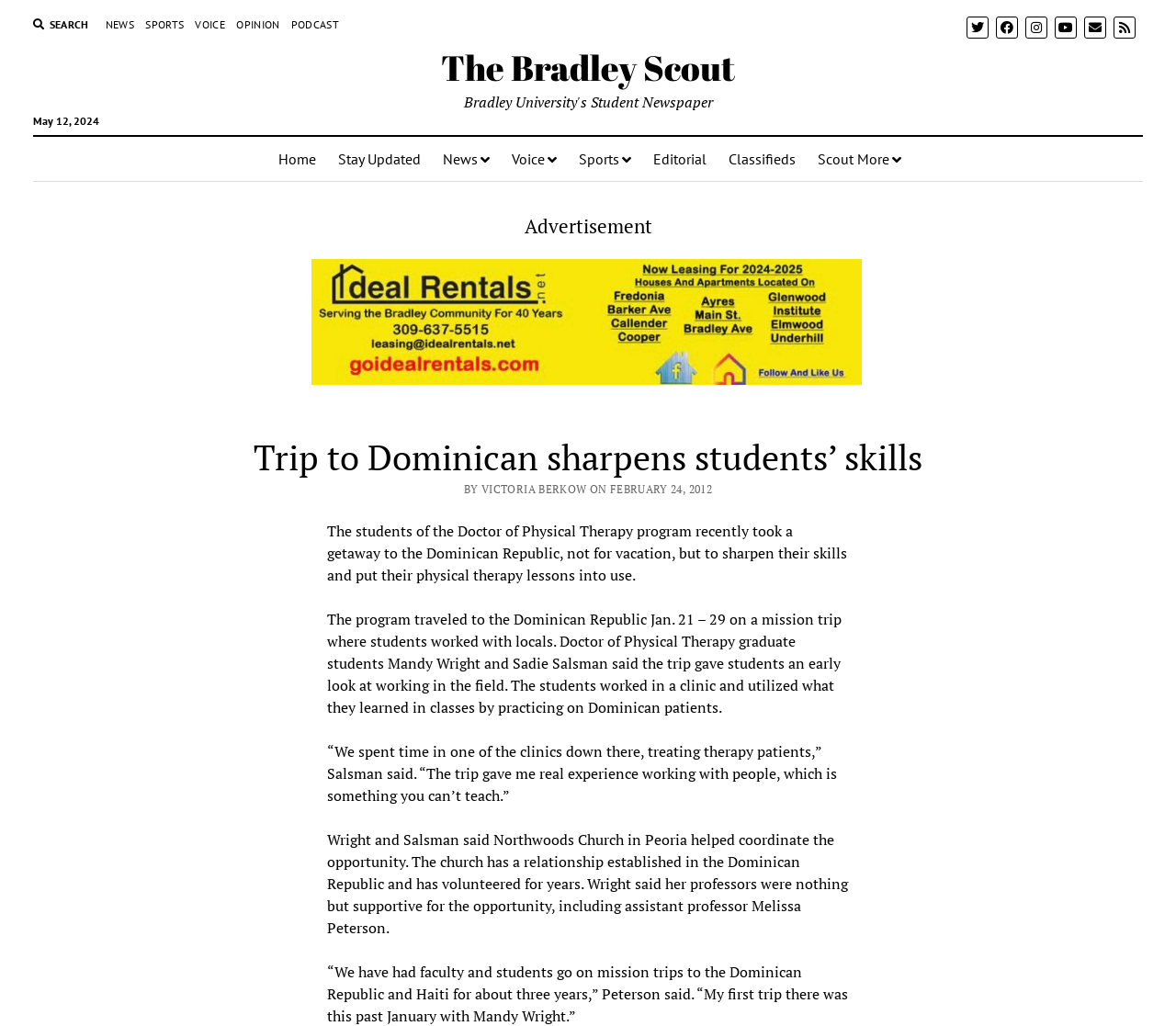Identify the bounding box coordinates of the specific part of the webpage to click to complete this instruction: "Read the article about trip to Dominican".

[0.216, 0.423, 0.784, 0.469]